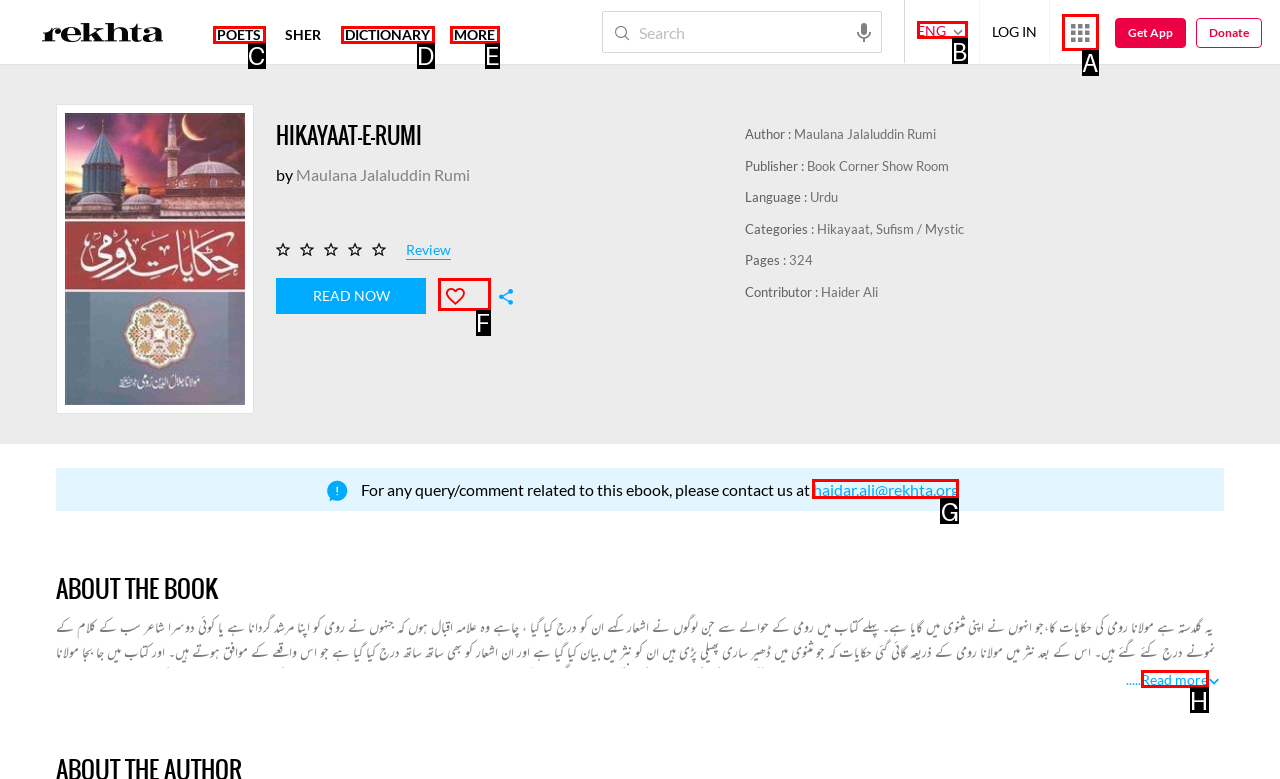Which choice should you pick to execute the task: Click on the 'Customer comments!' link
Respond with the letter associated with the correct option only.

None